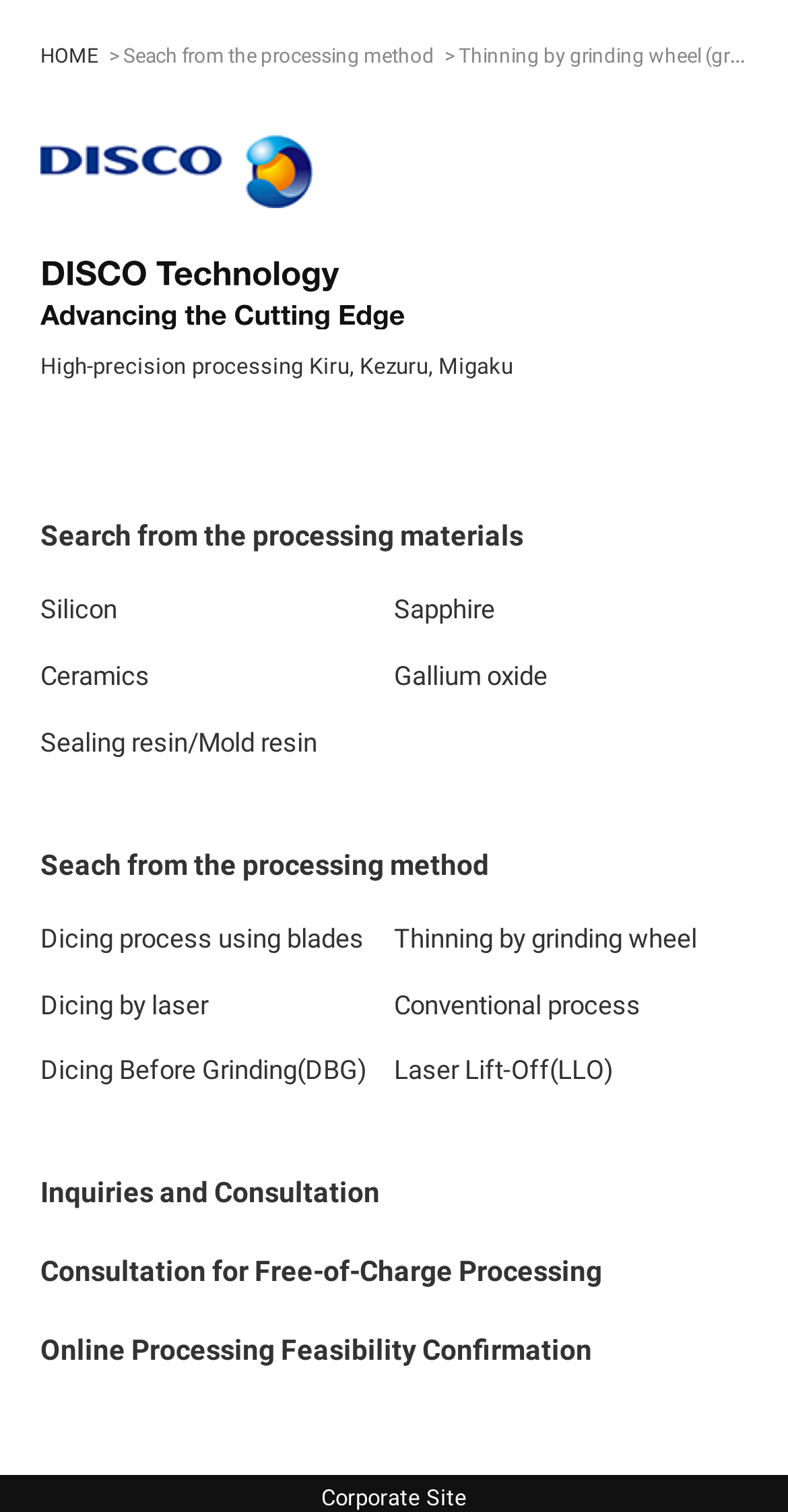How many processing methods are listed?
Answer with a single word or phrase by referring to the visual content.

7